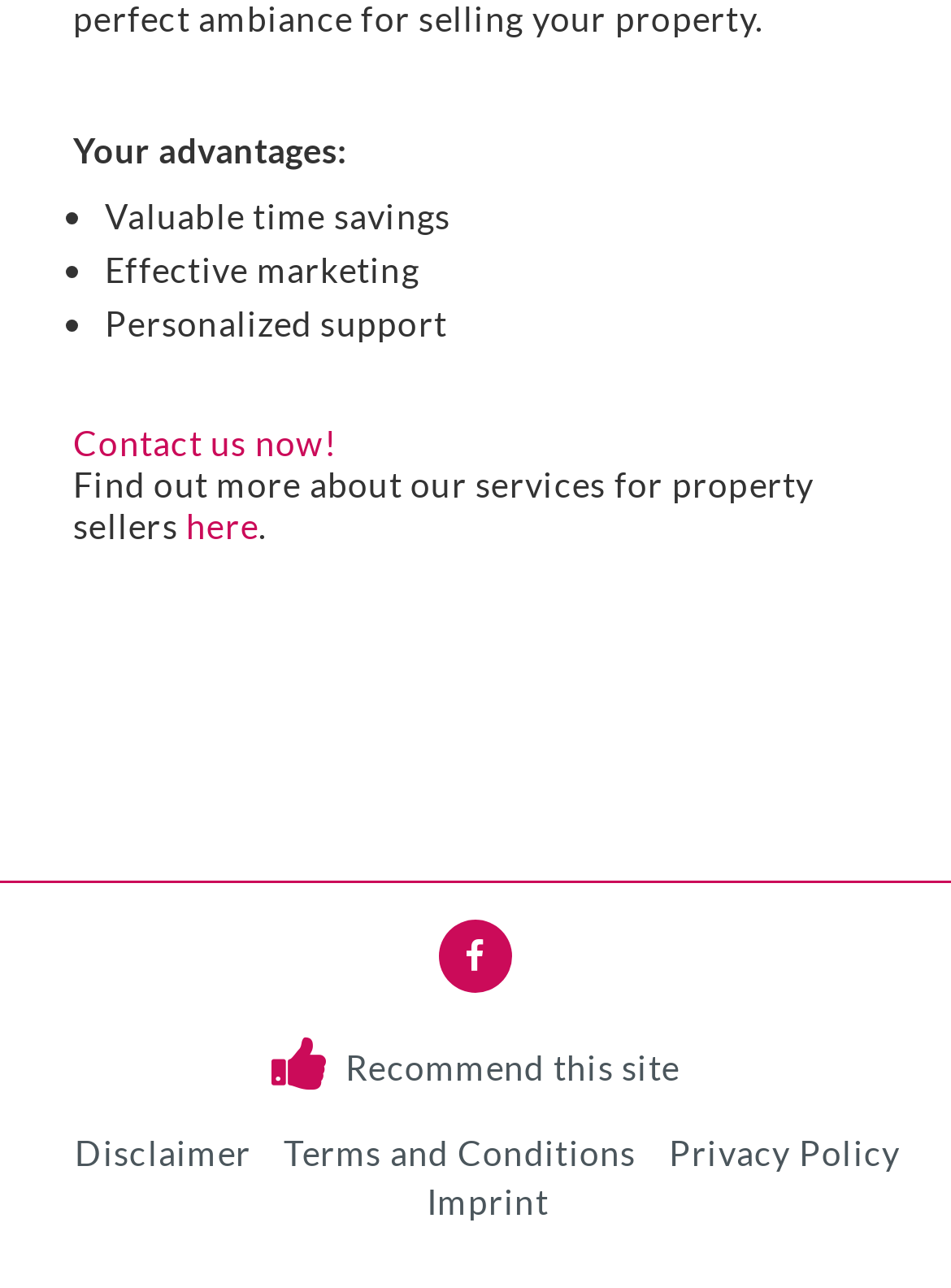Identify the bounding box of the UI element that matches this description: "here".

[0.196, 0.392, 0.272, 0.424]